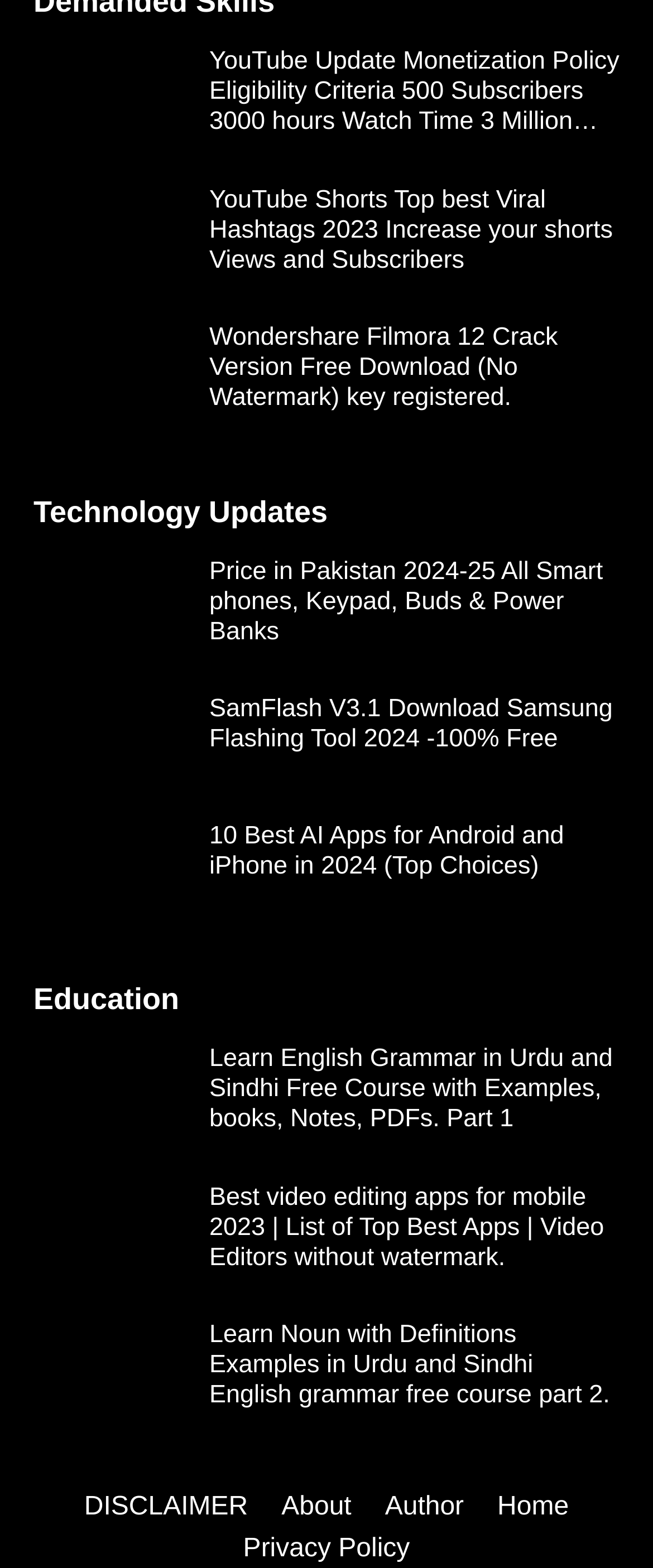How many sections are on the webpage?
By examining the image, provide a one-word or phrase answer.

2